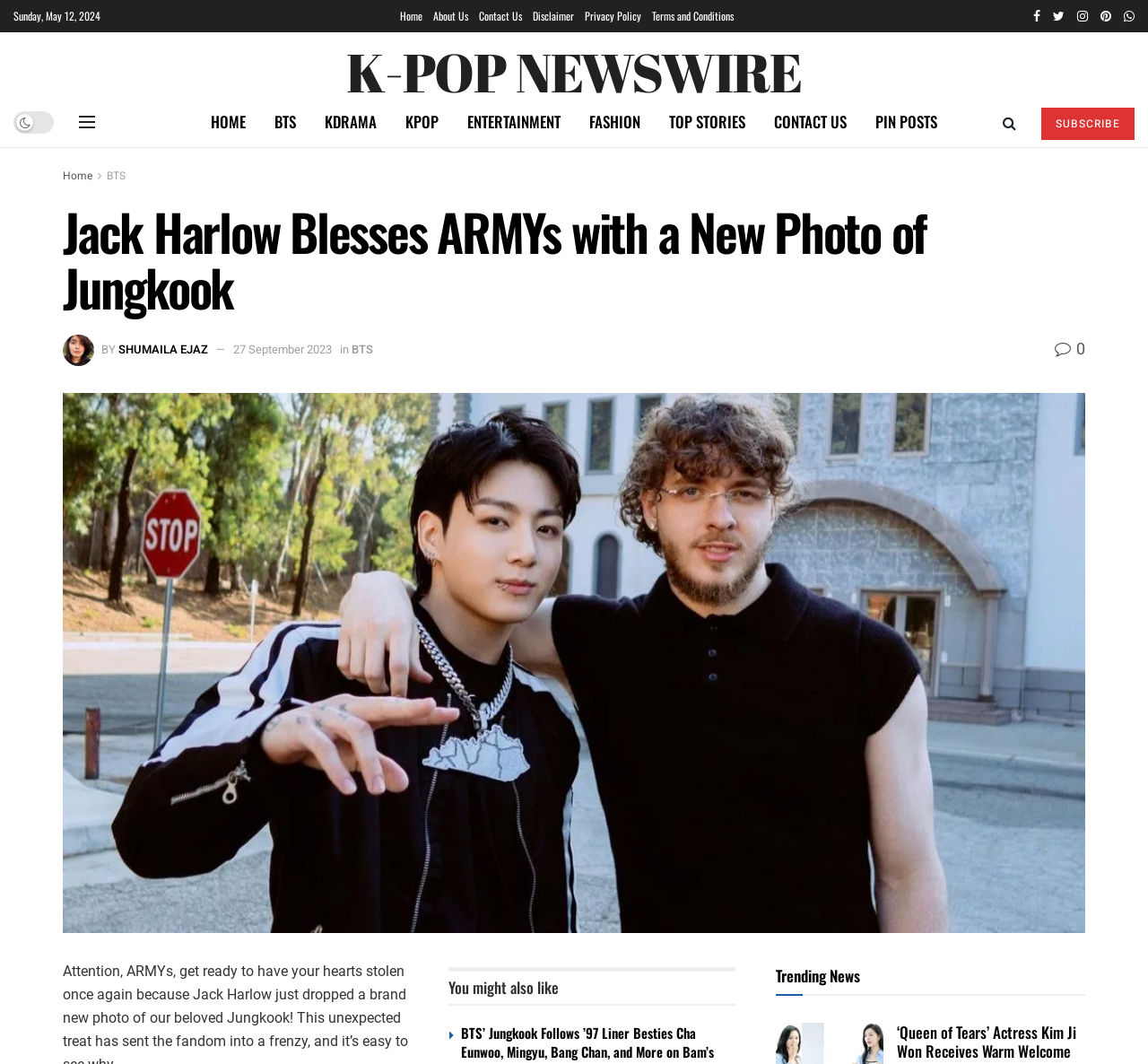What is the category of the article? Observe the screenshot and provide a one-word or short phrase answer.

BTS